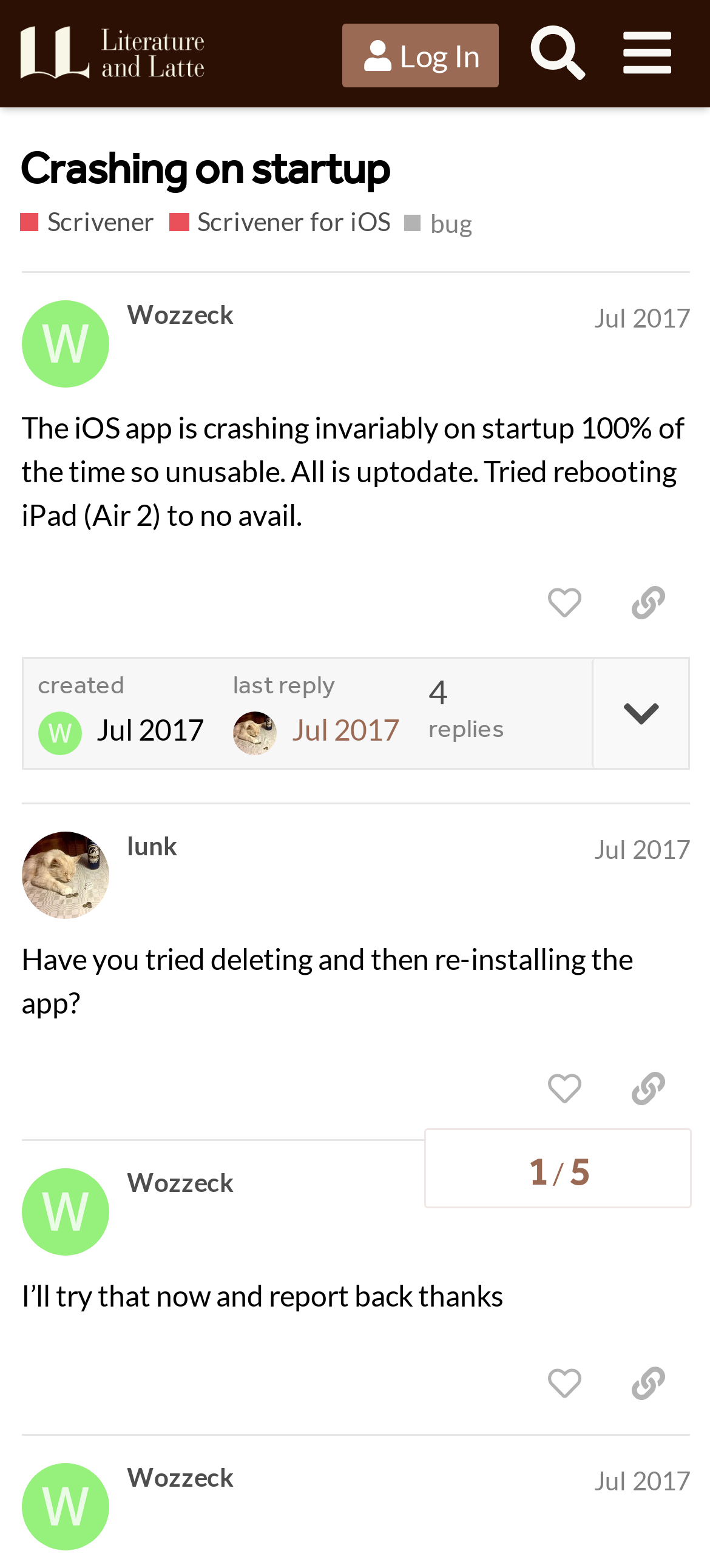Identify and provide the bounding box coordinates of the UI element described: "Jul 2017". The coordinates should be formatted as [left, top, right, bottom], with each number being a float between 0 and 1.

[0.837, 0.531, 0.973, 0.551]